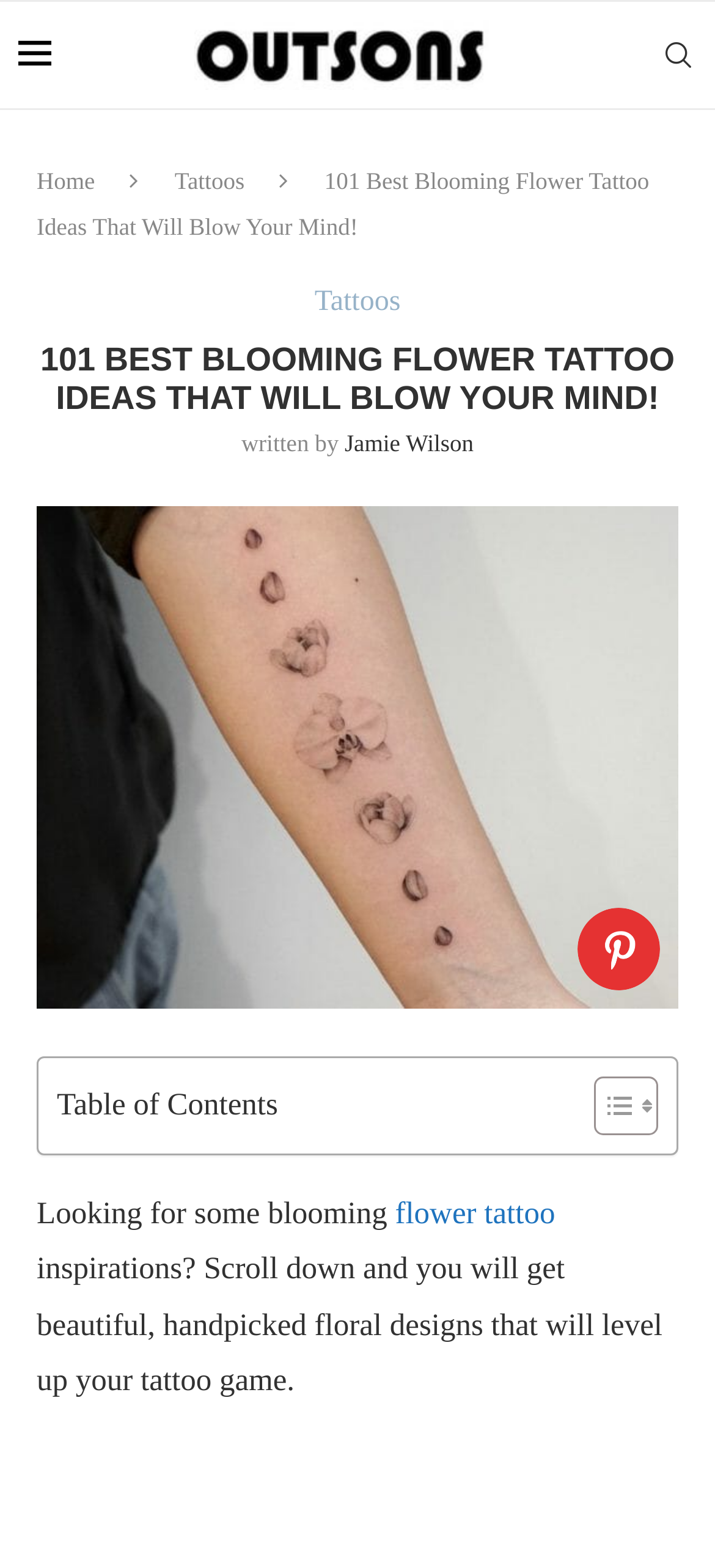Find and provide the bounding box coordinates for the UI element described with: "flower tattoo".

[0.553, 0.762, 0.776, 0.784]